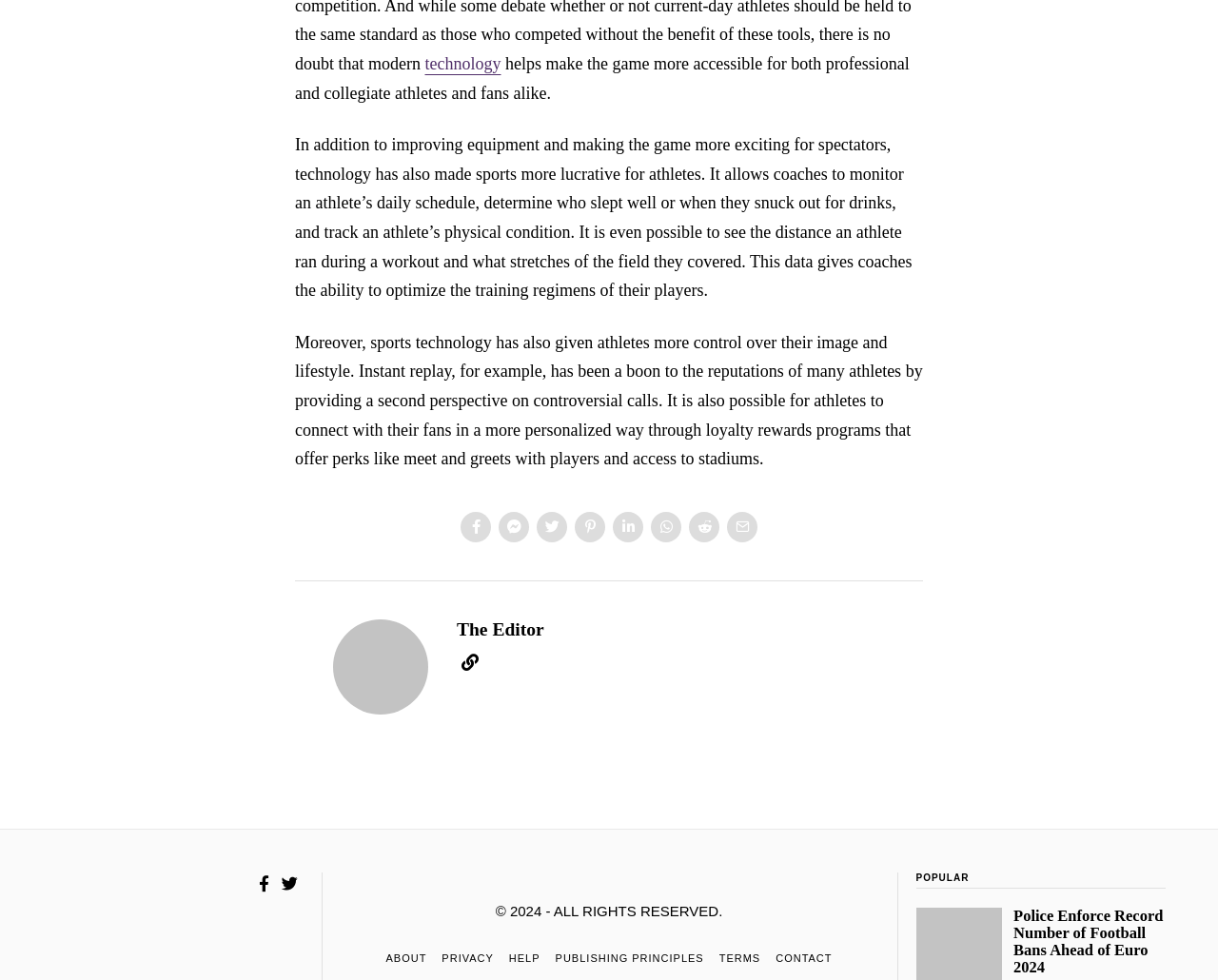Pinpoint the bounding box coordinates of the clickable area necessary to execute the following instruction: "click technology link". The coordinates should be given as four float numbers between 0 and 1, namely [left, top, right, bottom].

[0.349, 0.055, 0.411, 0.075]